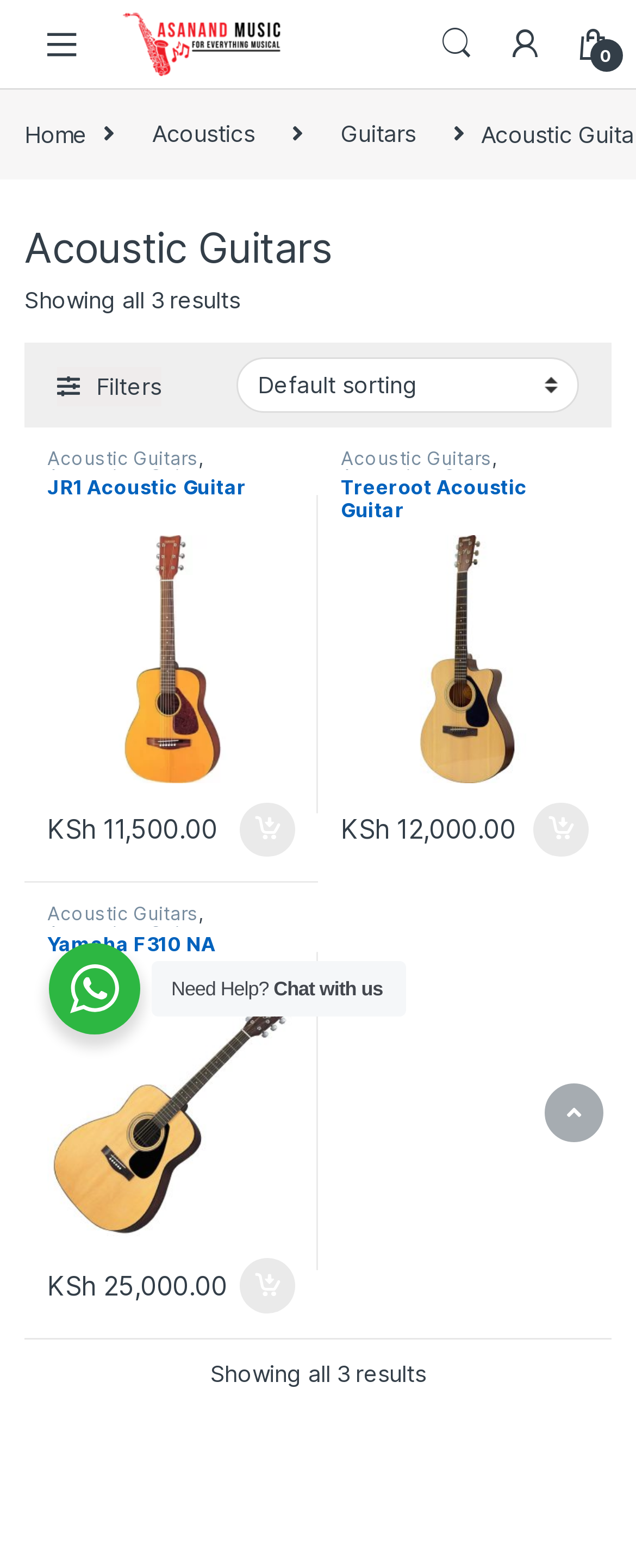Please pinpoint the bounding box coordinates for the region I should click to adhere to this instruction: "Search for something".

[0.69, 0.017, 0.746, 0.039]